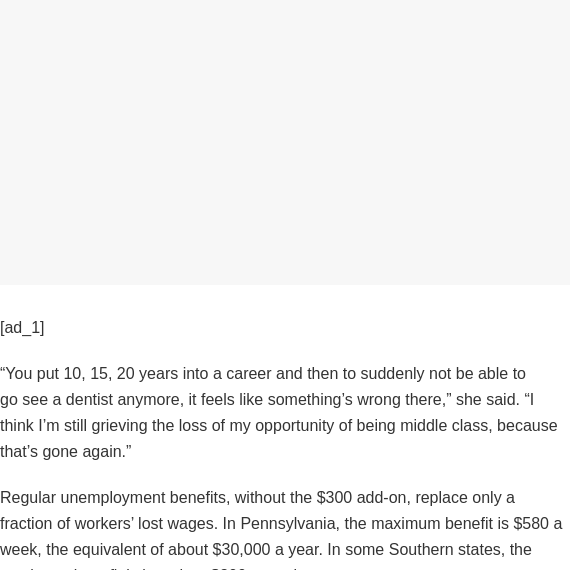Give an in-depth description of the image.

The image accompanying the article titled "Unemployment Benefits to Millions Are About to End" poignantly captures the emotional struggle faced by individuals impacted by the impending cessation of unemployment benefits. A poignant quote featured in the image reflects the deep sense of loss and uncertainty: “You put 10, 15, 20 years into a career and then to suddenly not be able to go see a dentist anymore, it feels like something’s wrong there.” This sentiment encapsulates the grief of losing economic stability and access to basic necessities, as individuals grapple with the realities of reduced financial support. The article elaborates on how regular unemployment benefits, without the additional $300 aid, are insufficient to cover living expenses, further highlighting the challenges faced by many in states like Pennsylvania. This narrative serves as a stark reminder of the broader implications of economic policy on personal lives and the fragility of the middle-class experience.